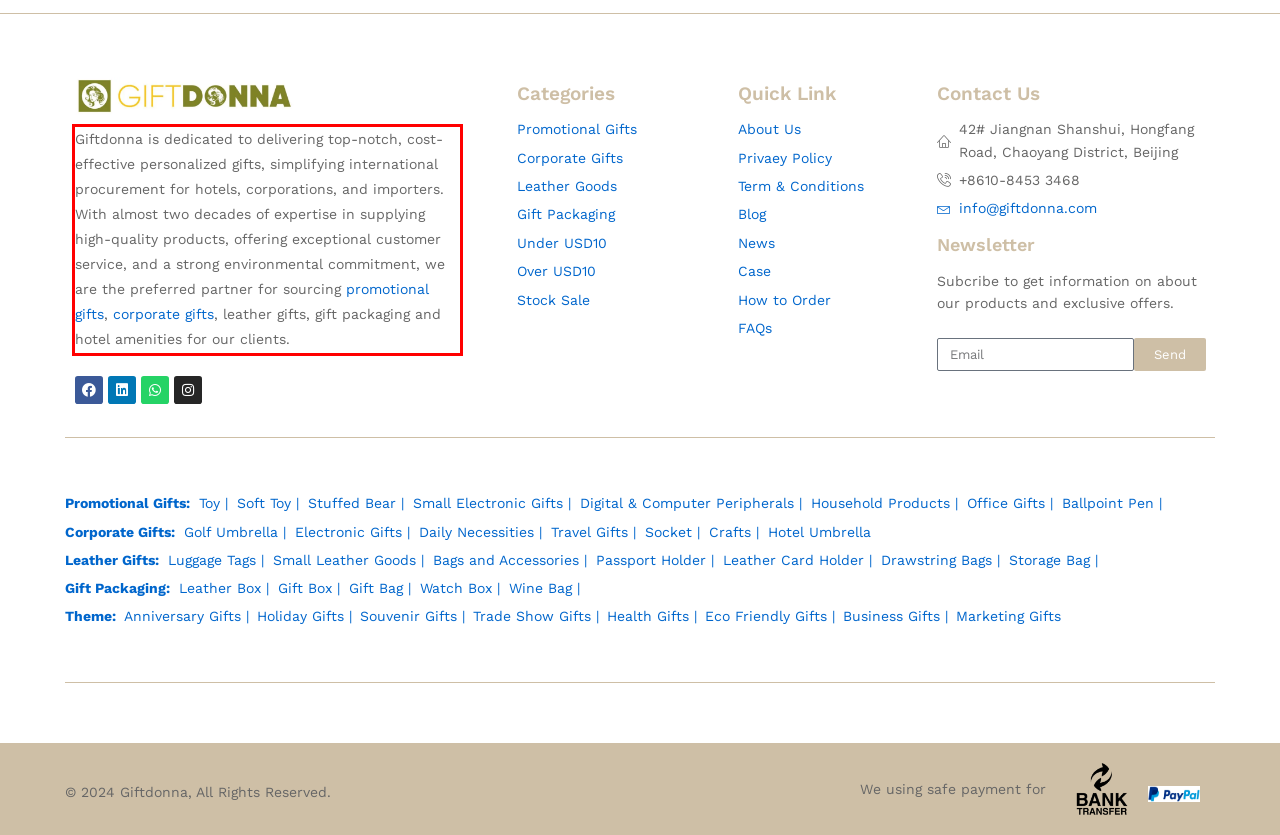Given a webpage screenshot, identify the text inside the red bounding box using OCR and extract it.

Giftdonna is dedicated to delivering top-notch, cost-effective personalized gifts, simplifying international procurement for hotels, corporations, and importers. With almost two decades of expertise in supplying high-quality products, offering exceptional customer service, and a strong environmental commitment, we are the preferred partner for sourcing promotional gifts, corporate gifts, leather gifts, gift packaging and hotel amenities for our clients.